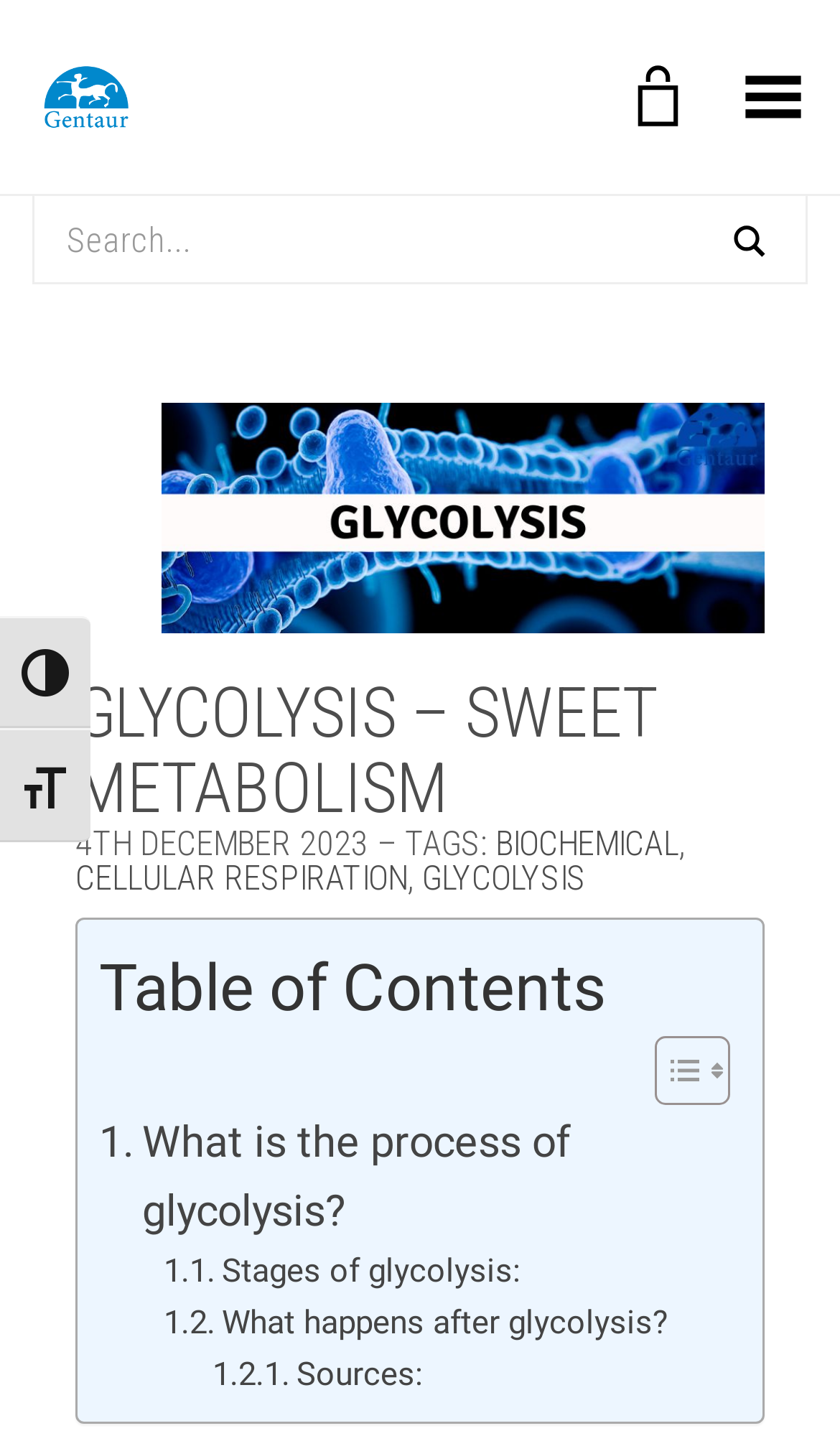Please identify the bounding box coordinates of the clickable area that will allow you to execute the instruction: "Toggle table of content".

[0.741, 0.721, 0.856, 0.772]